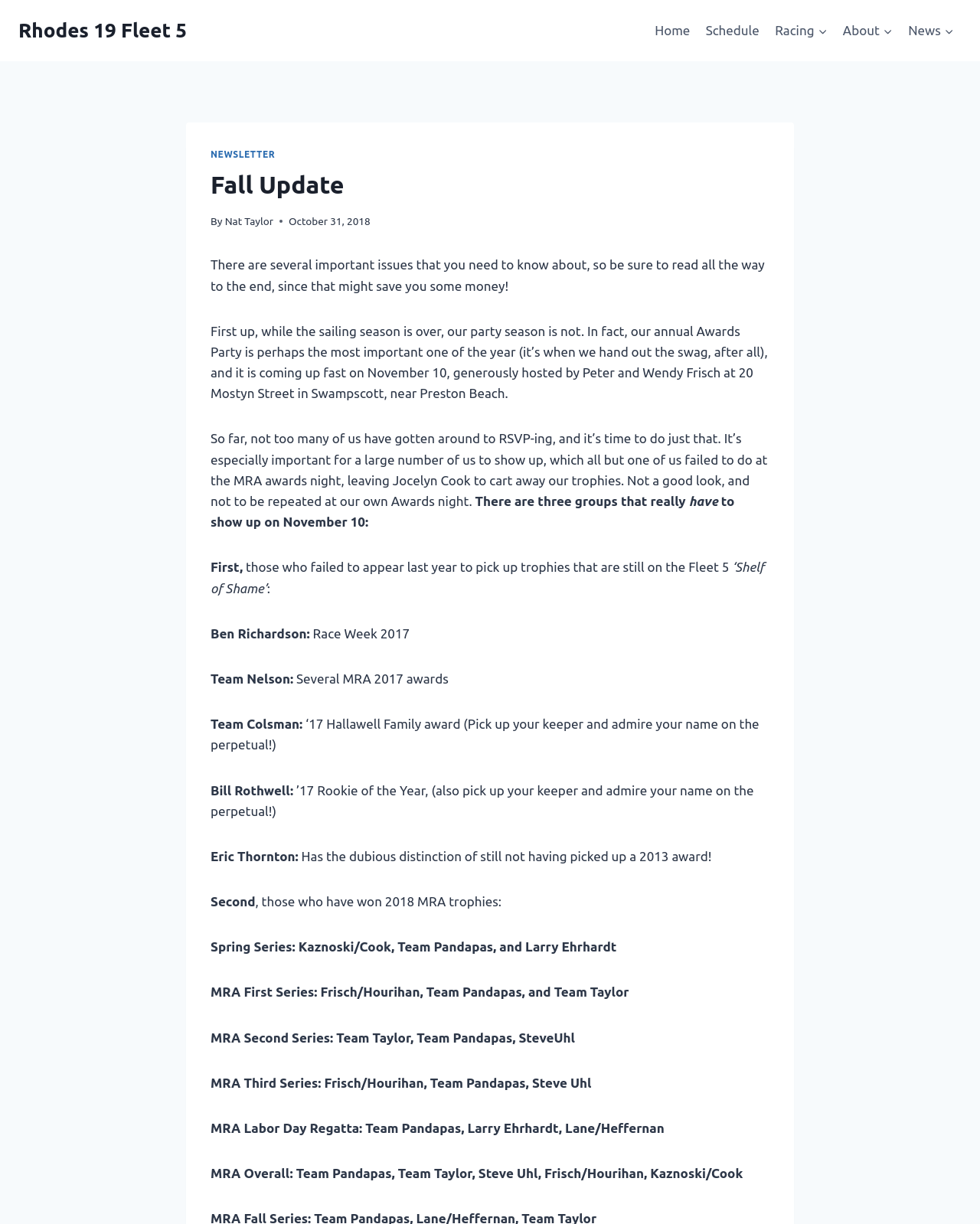Please reply with a single word or brief phrase to the question: 
What is the name of the person who has not picked up a 2013 award?

Eric Thornton